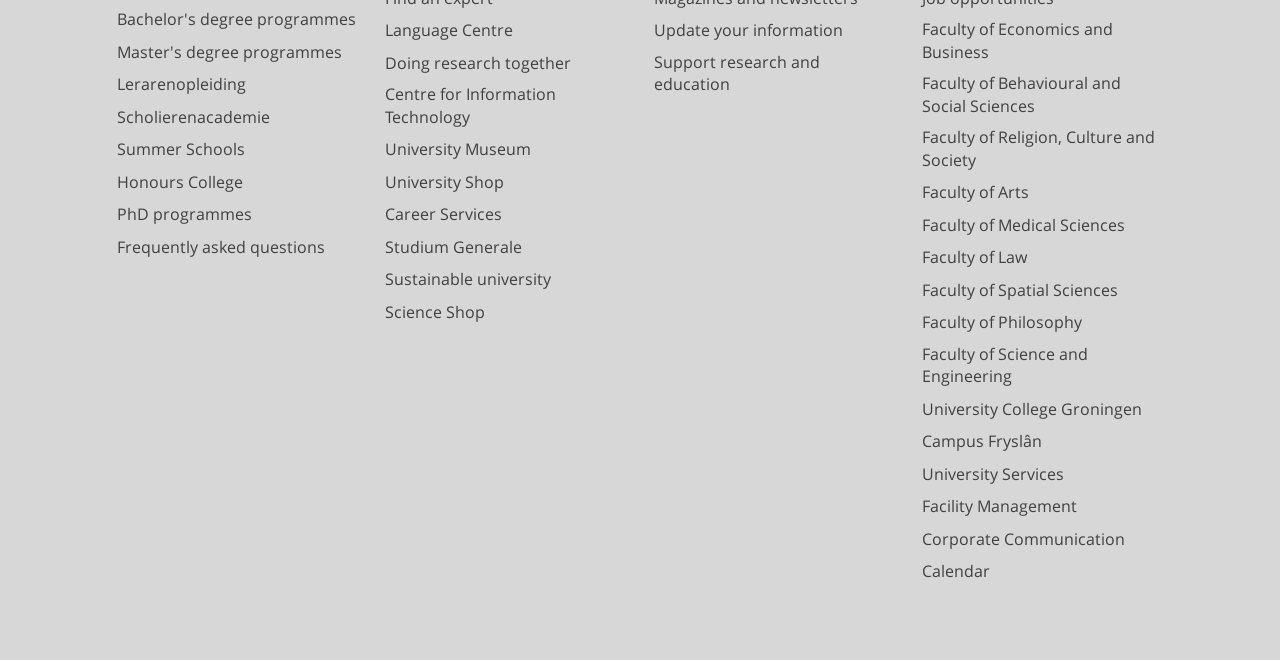Refer to the element description Centre for Information Technology and identify the corresponding bounding box in the screenshot. Format the coordinates as (top-left x, top-left y, bottom-right x, bottom-right y) with values in the range of 0 to 1.

[0.301, 0.126, 0.489, 0.194]